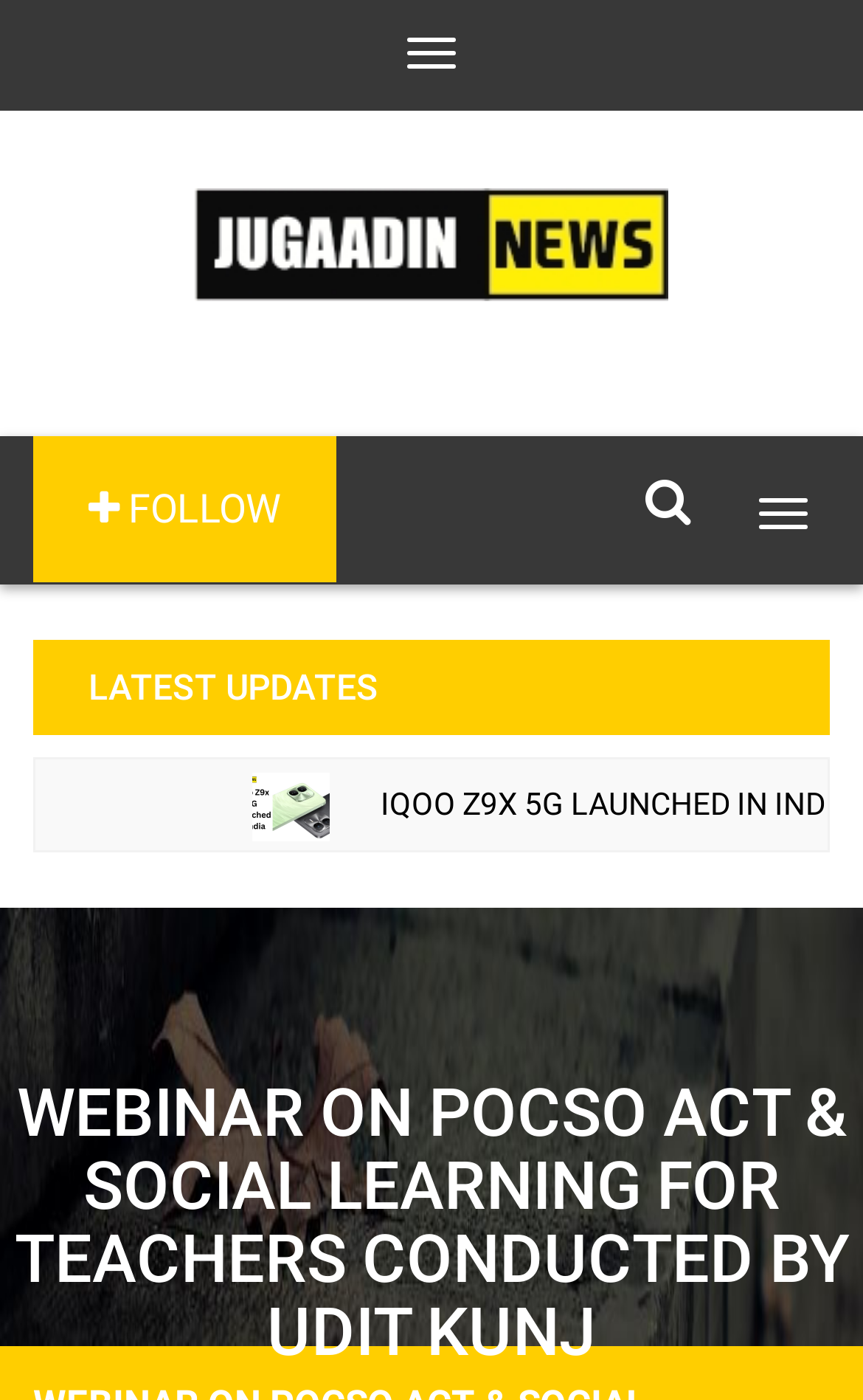What is the search function for?
By examining the image, provide a one-word or phrase answer.

Enter search term